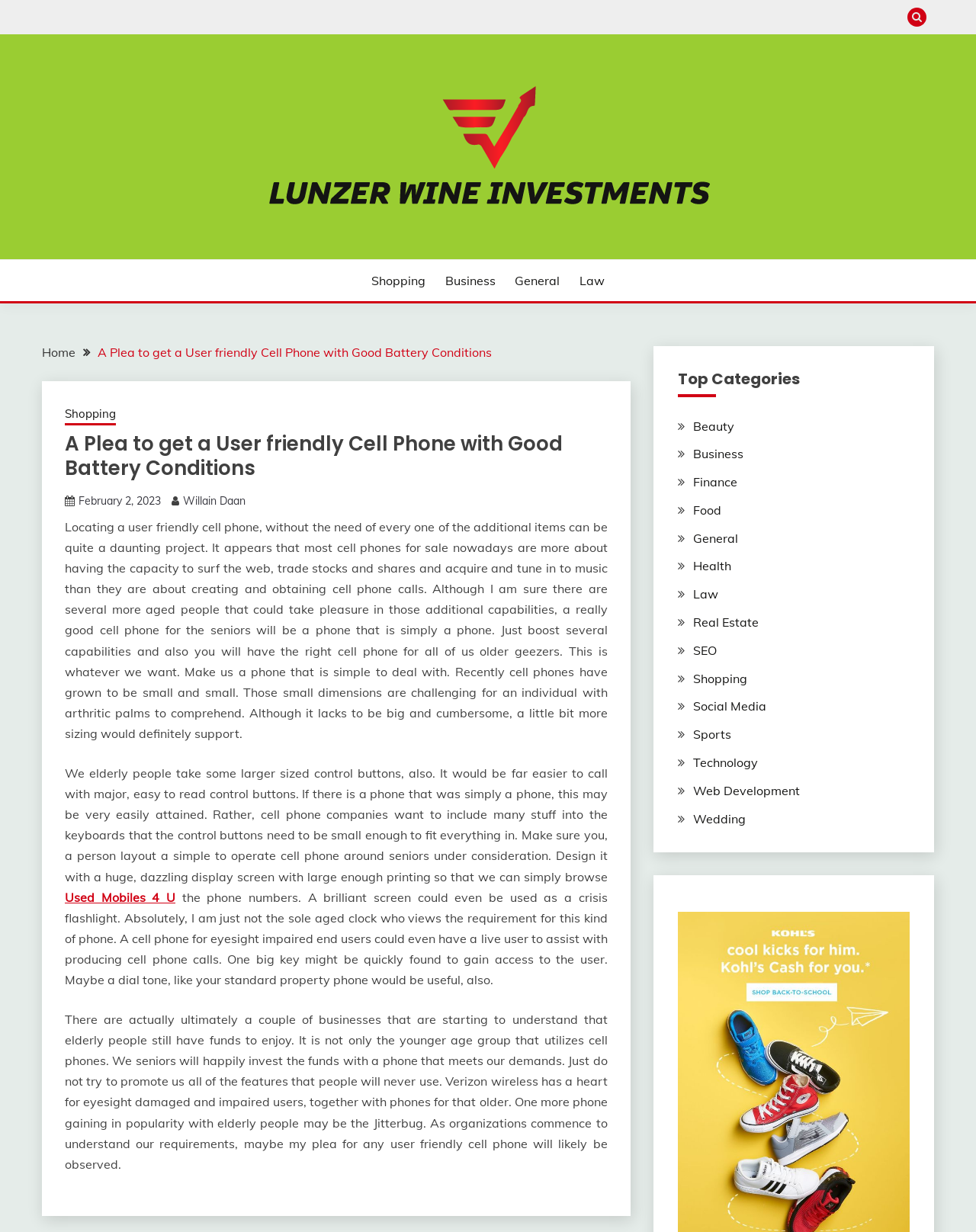Give the bounding box coordinates for the element described as: "Social Media".

[0.71, 0.567, 0.785, 0.579]